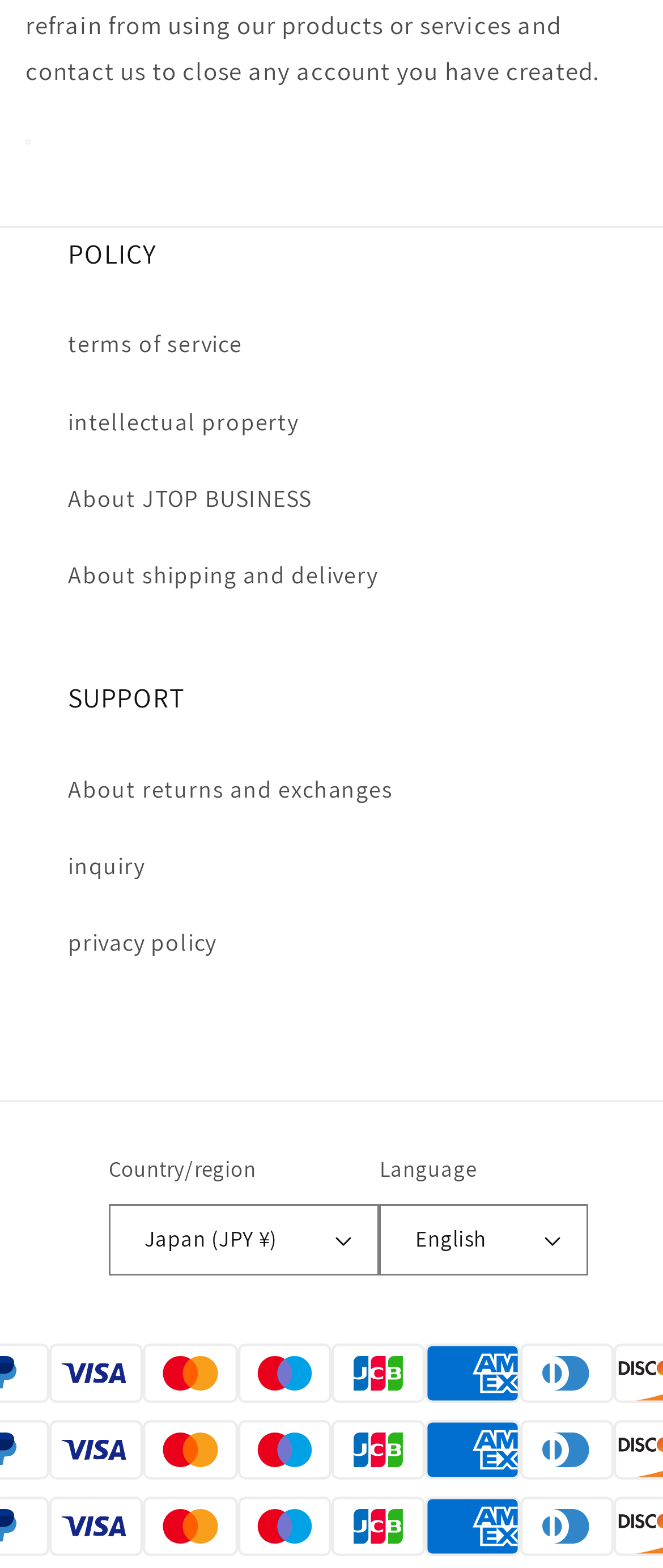Using the webpage screenshot and the element description Japan (JPY ¥), determine the bounding box coordinates. Specify the coordinates in the format (top-left x, top-left y, bottom-right x, bottom-right y) with values ranging from 0 to 1.

[0.164, 0.768, 0.572, 0.813]